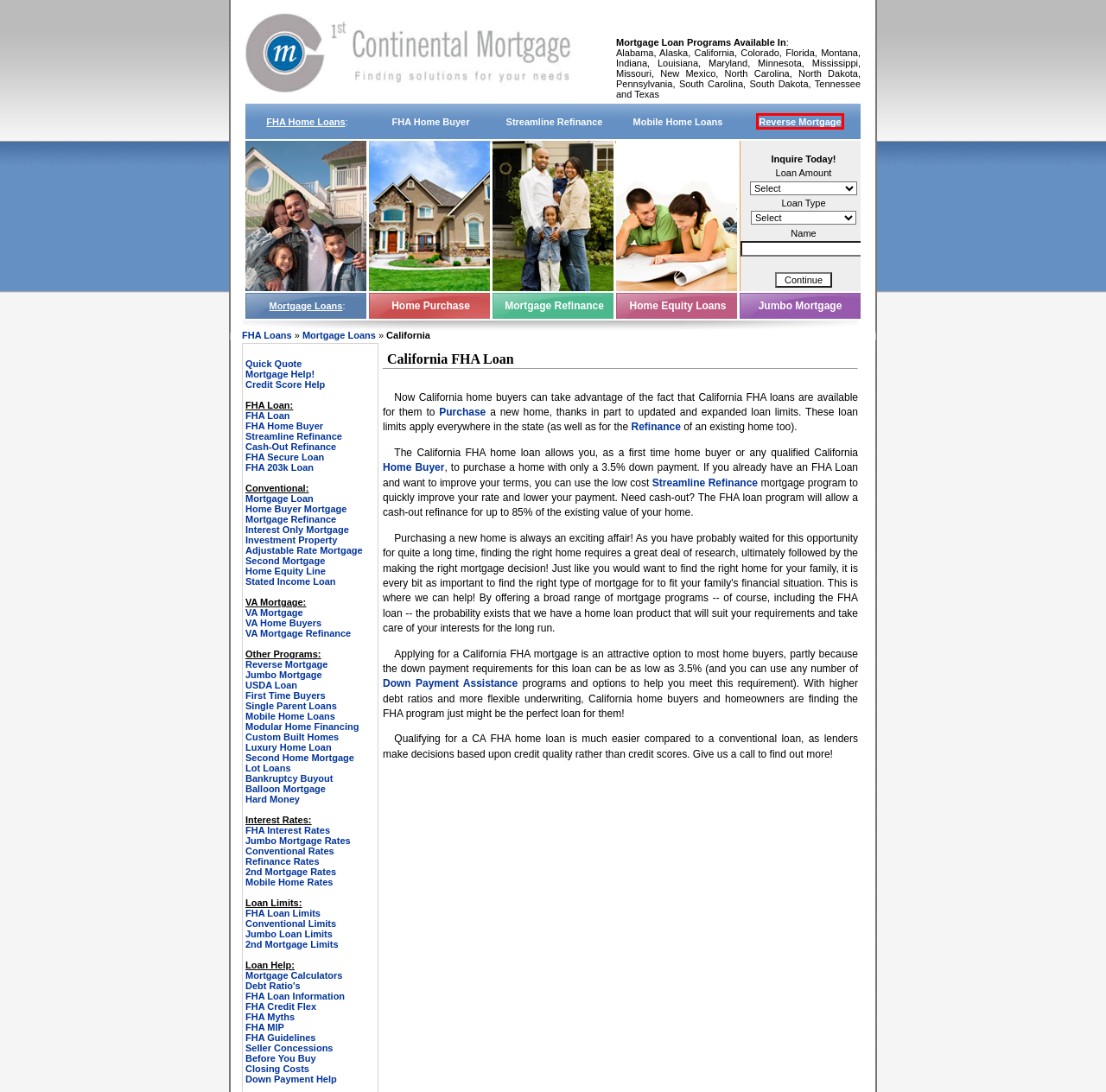You are given a webpage screenshot where a red bounding box highlights an element. Determine the most fitting webpage description for the new page that loads after clicking the element within the red bounding box. Here are the candidates:
A. Mortgage Loan Closing Costs - FHA, VA, Conventional, & Jumbo Loans
B. HUD Reverse Mortgage - Information - Lender
C. 2012 FHA Loan Limits - FHA Mortgage Limits - FHA Lending Caps
D. Home Equity Line of Credit - HELOC - Home Equity Loan
E. Mortgage Refinance - Home Loan Refinancing
F. FHA Secure Mortgage | FHA Secured Home Loan
G. FHA Credit Flex Program Financing Guide
H. FHA and Seller Concessions

B